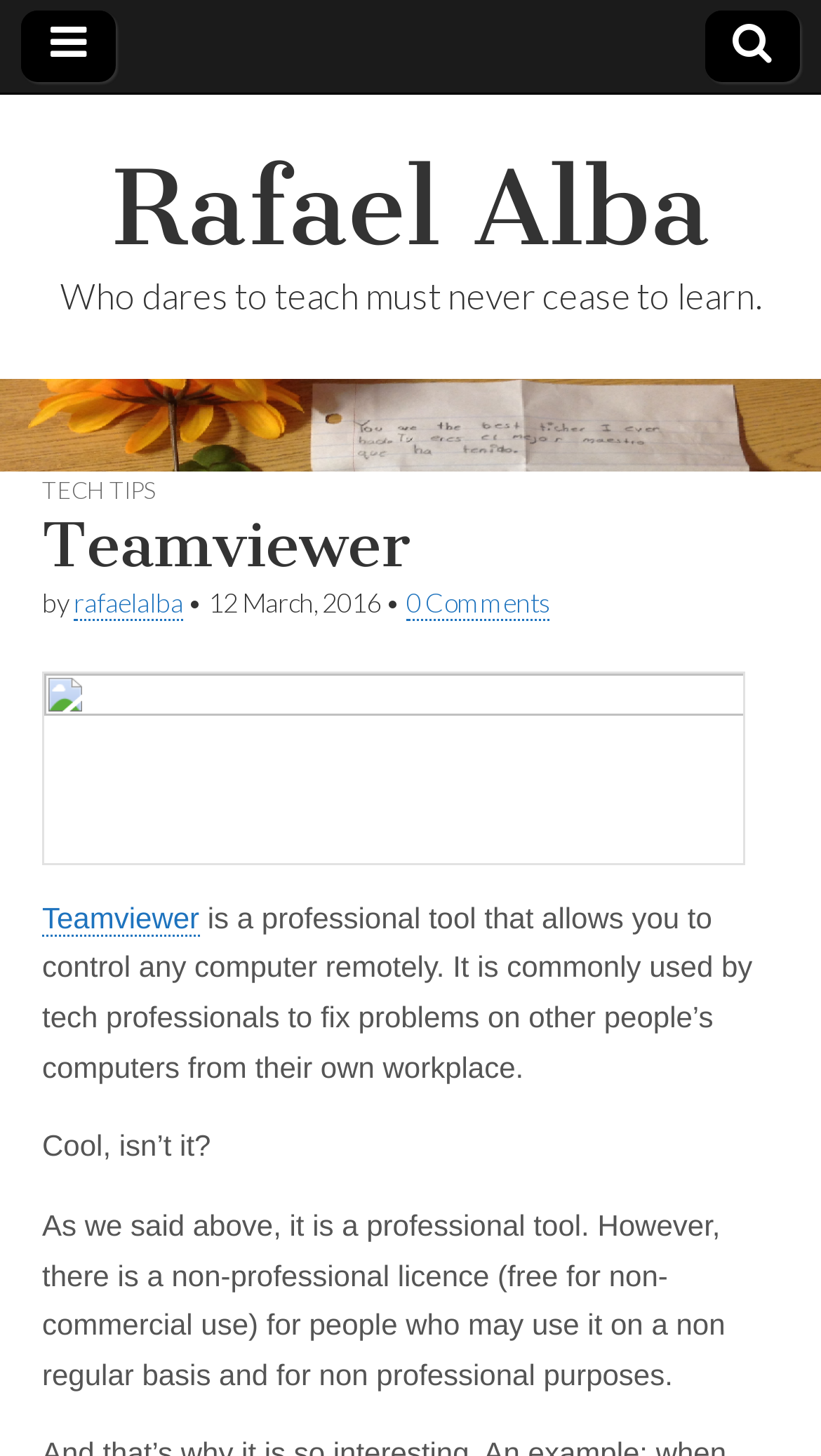What is the purpose of Teamviewer?
Using the image, give a concise answer in the form of a single word or short phrase.

To control computers remotely